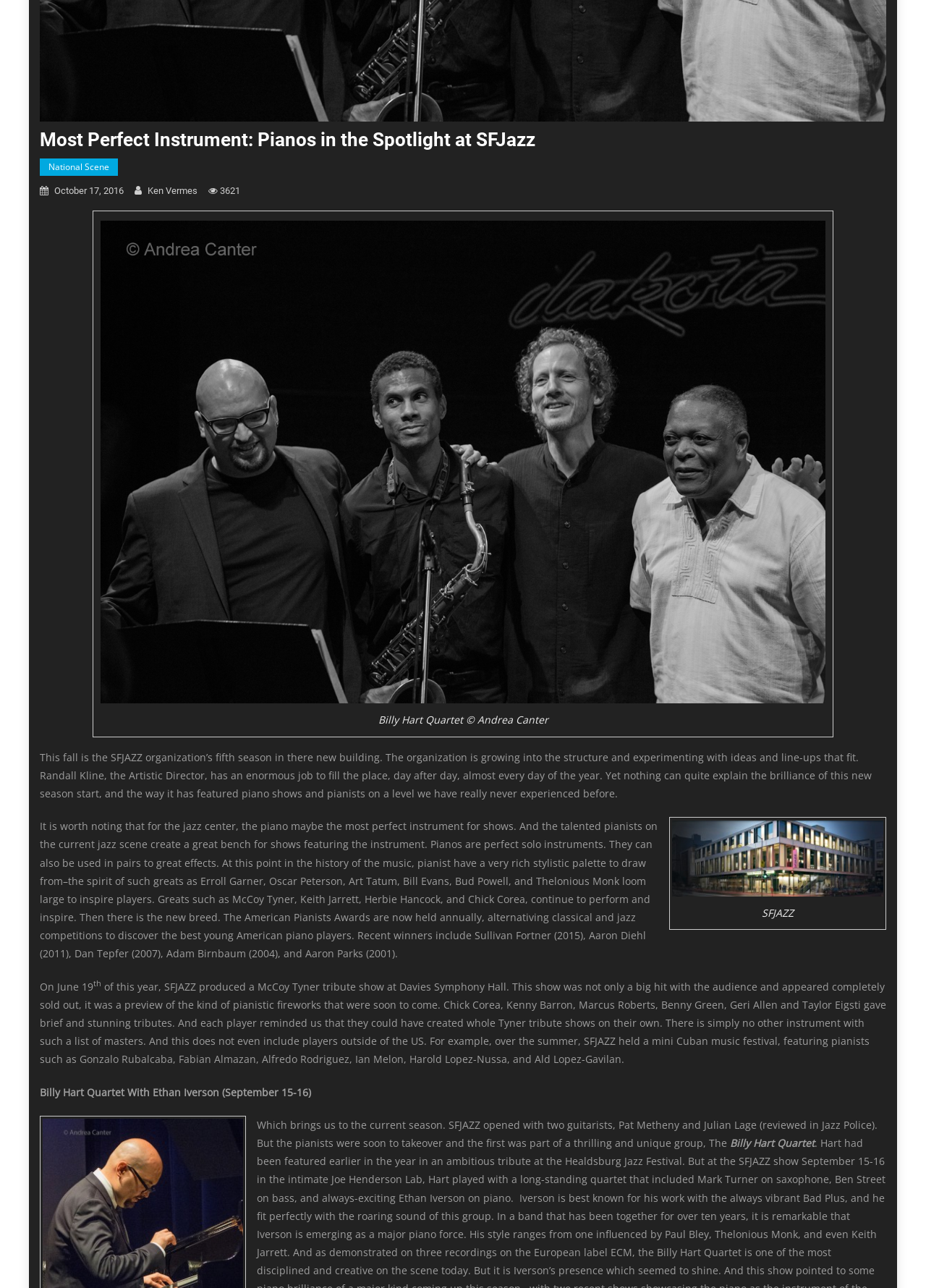Bounding box coordinates are specified in the format (top-left x, top-left y, bottom-right x, bottom-right y). All values are floating point numbers bounded between 0 and 1. Please provide the bounding box coordinate of the region this sentence describes: parent_node: SFJAZZ

[0.723, 0.637, 0.956, 0.696]